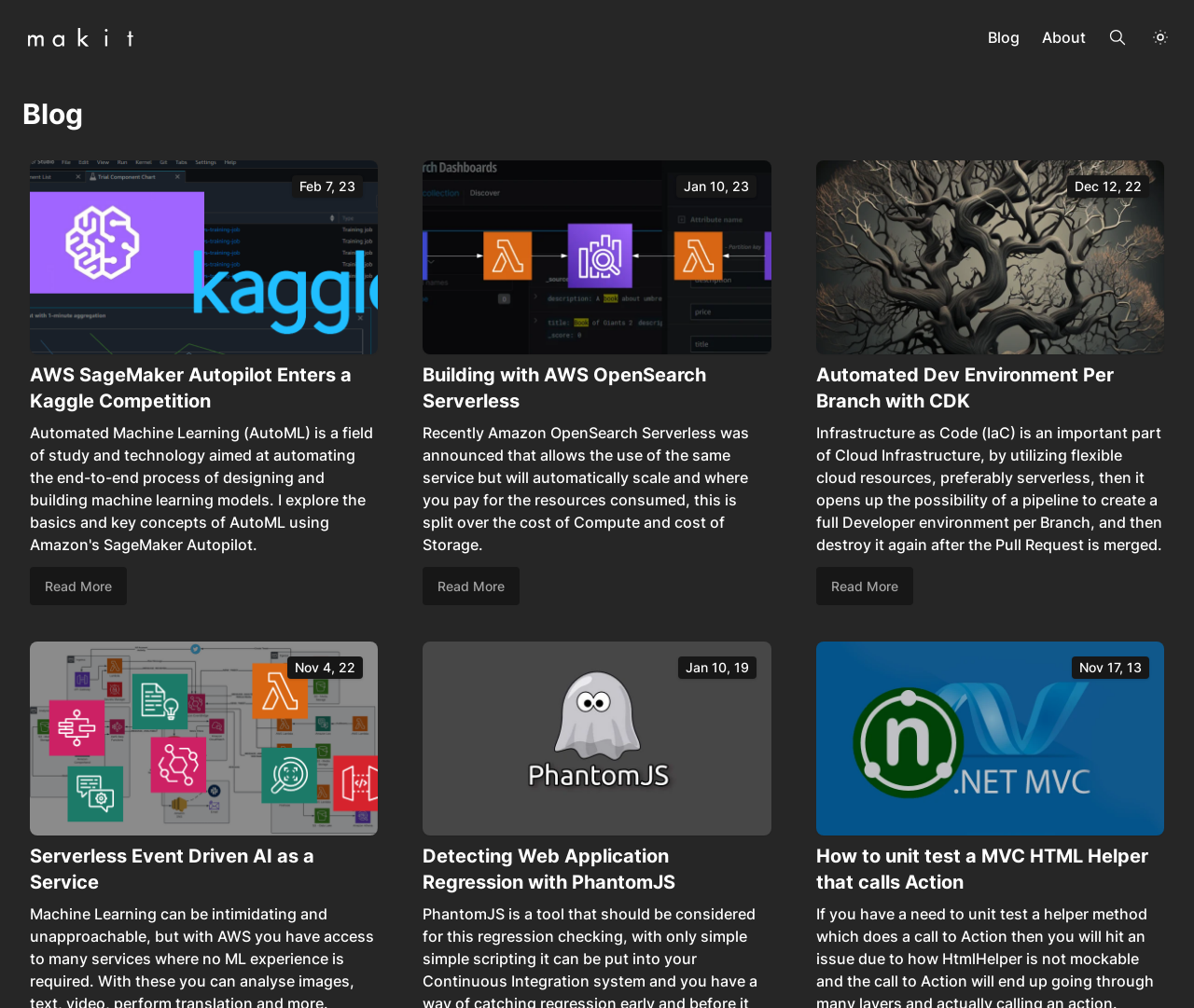Show the bounding box coordinates for the HTML element described as: "Read More".

[0.683, 0.562, 0.765, 0.6]